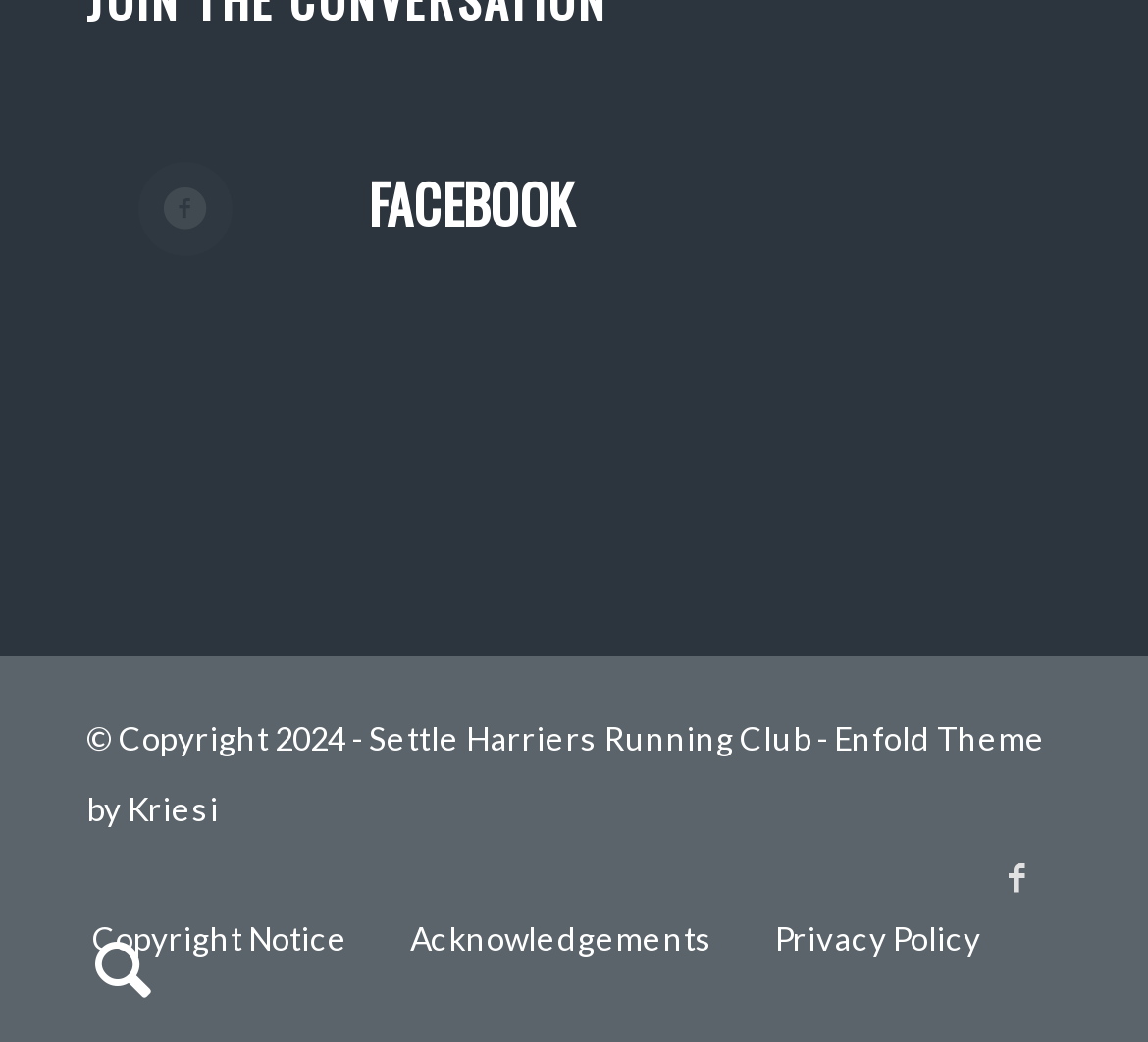What is the theme of the website?
Please provide an in-depth and detailed response to the question.

I found this information at the bottom of the webpage, where it is mentioned that the theme is 'Enfold Theme by Kriesi'.